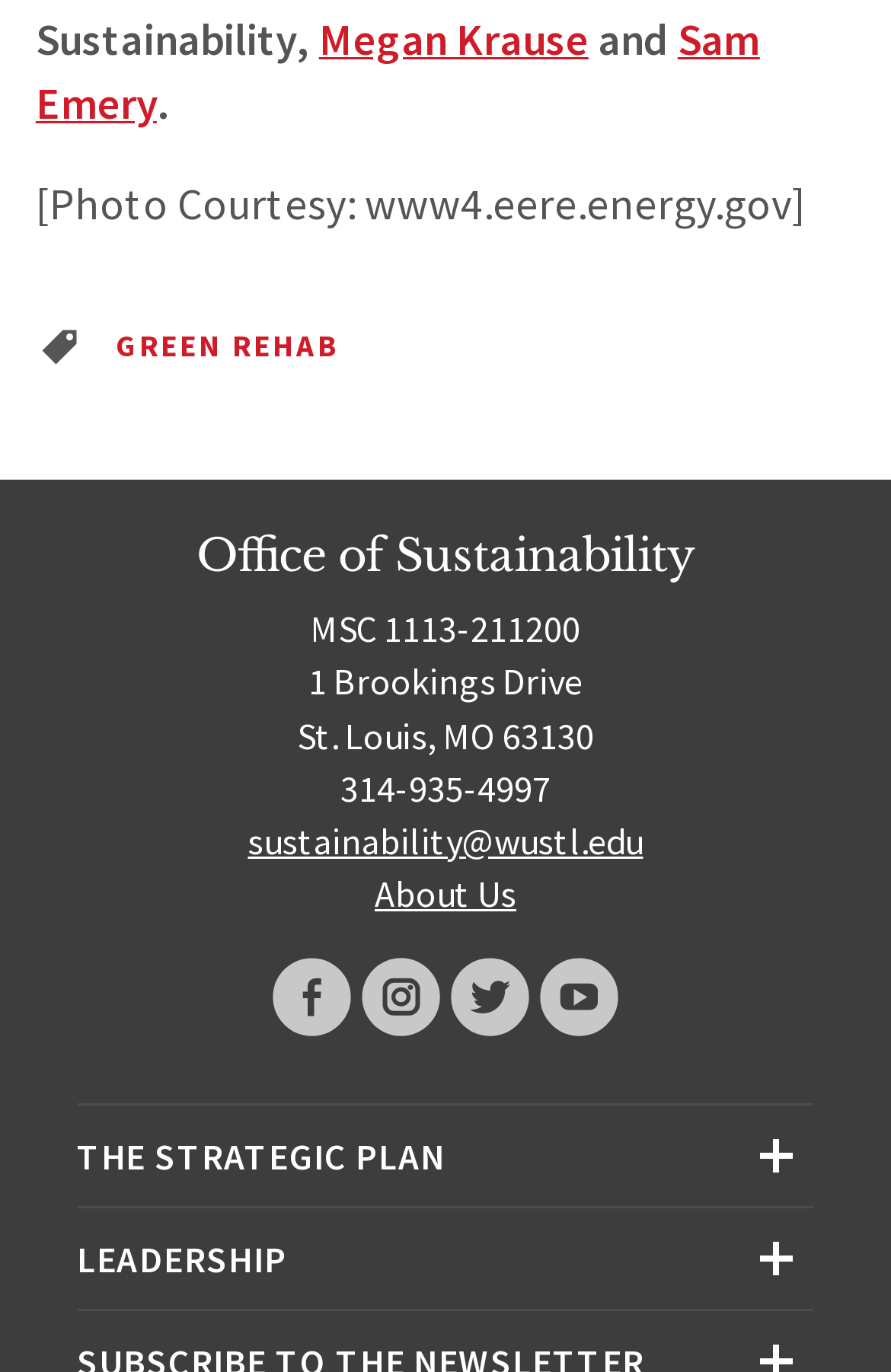Locate the bounding box coordinates of the clickable region necessary to complete the following instruction: "contact sustainability office". Provide the coordinates in the format of four float numbers between 0 and 1, i.e., [left, top, right, bottom].

[0.278, 0.596, 0.722, 0.629]